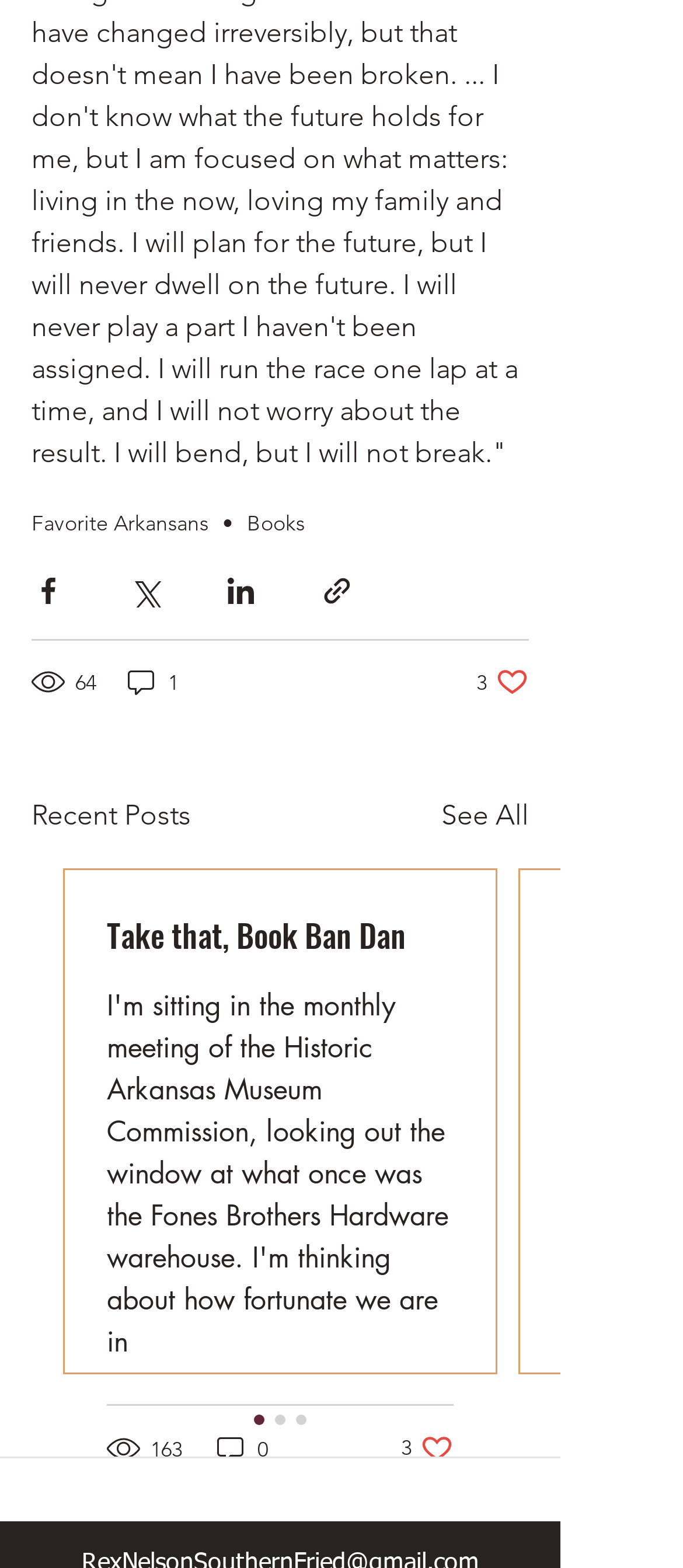Identify the bounding box for the described UI element. Provide the coordinates in (top-left x, top-left y, bottom-right x, bottom-right y) format with values ranging from 0 to 1: Take that, Book Ban Dan

[0.156, 0.582, 0.664, 0.611]